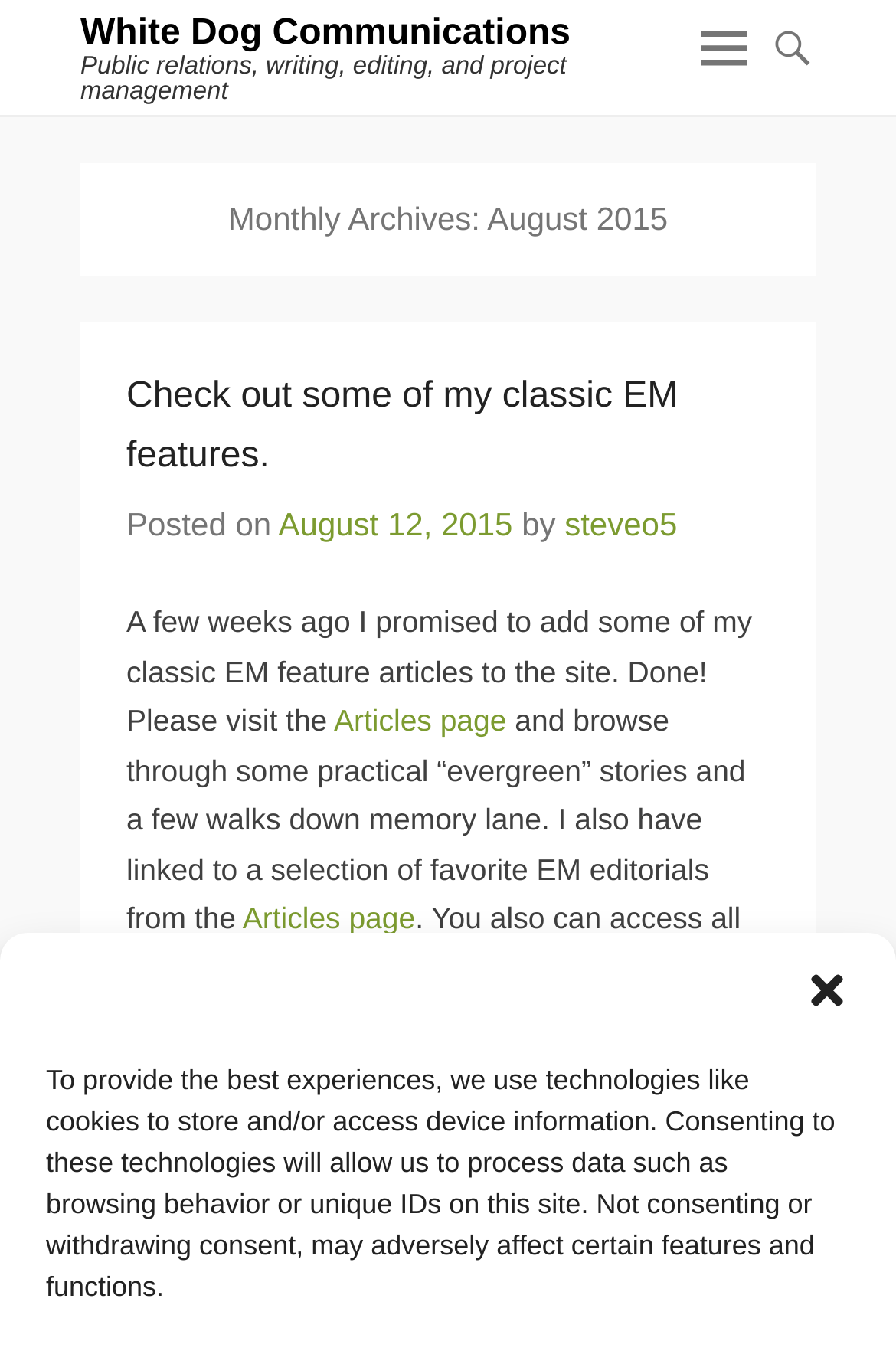What is the name of the website?
Respond to the question with a well-detailed and thorough answer.

The name of the website can be found in the heading element with the text 'White Dog Communications' at the top of the webpage.